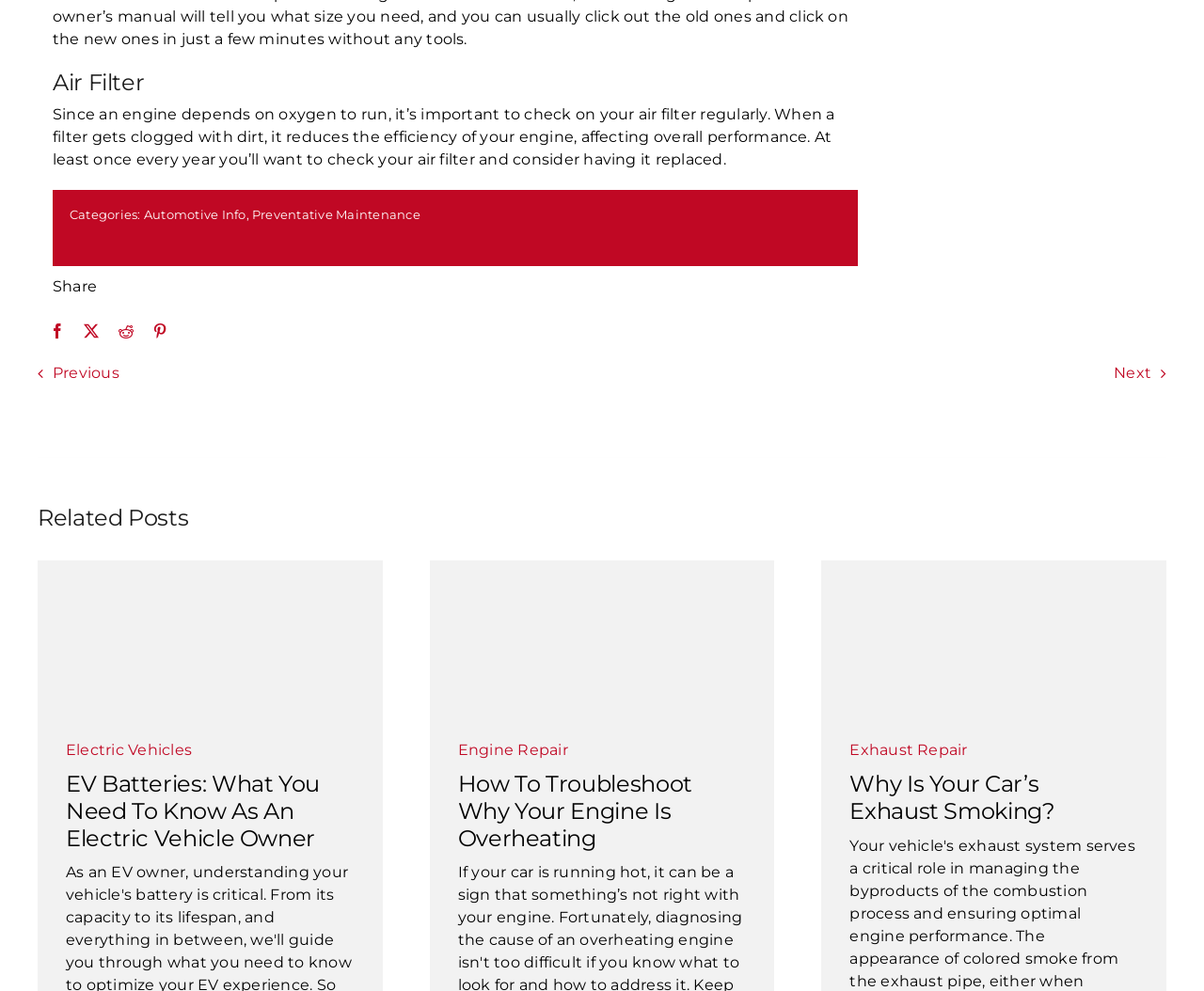Please determine the bounding box coordinates of the section I need to click to accomplish this instruction: "check out Cambridge".

None